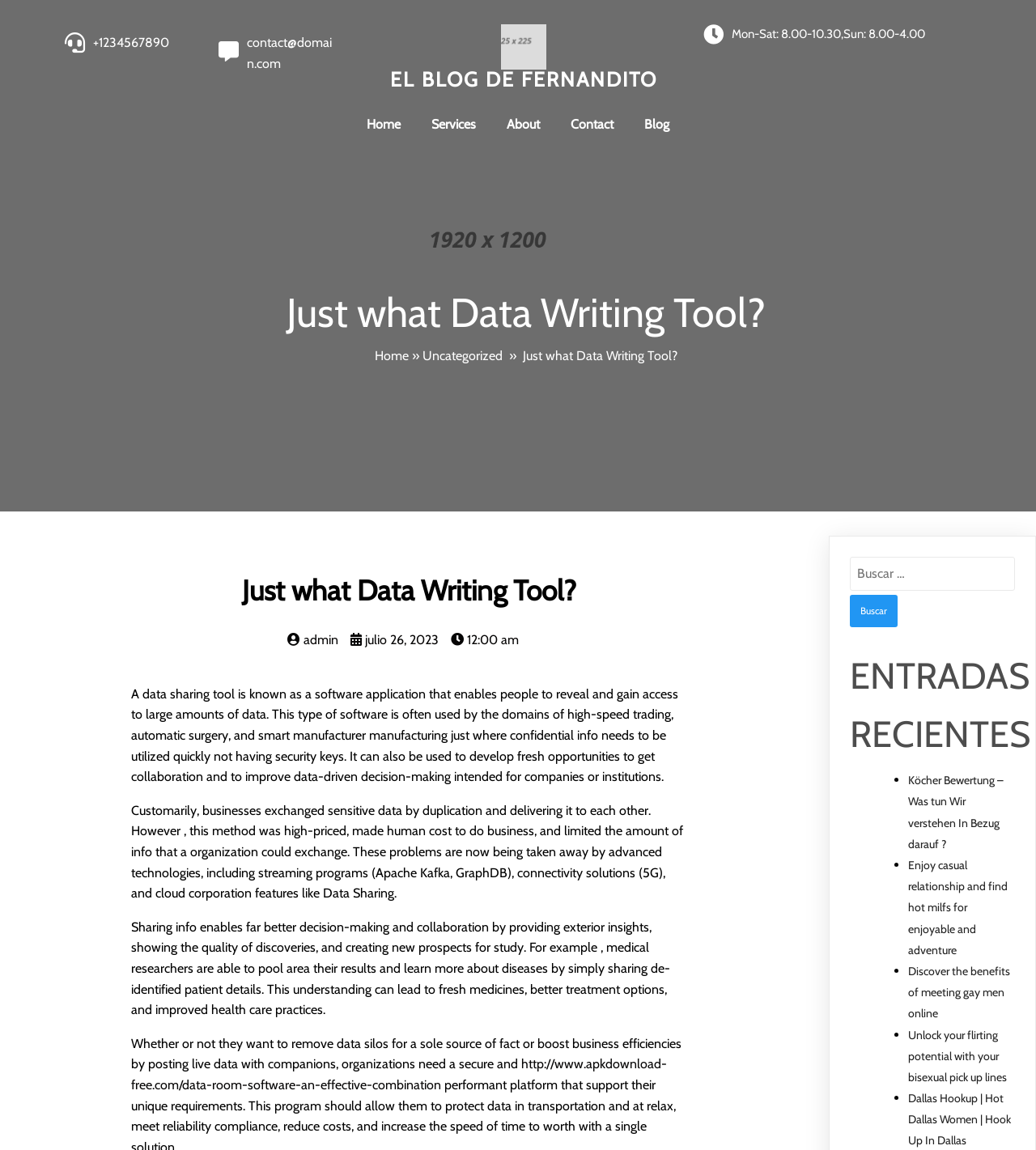What is the benefit of sharing information?
Please give a detailed and elaborate answer to the question.

I found the answer by reading the StaticText element with the text 'Sharing info enables far better decision-making and collaboration by providing exterior insights, sharing the quality of discoveries, and creating new prospects for study.' which has a bounding box coordinate of [0.126, 0.799, 0.647, 0.885]. This text explains the benefit of sharing information.